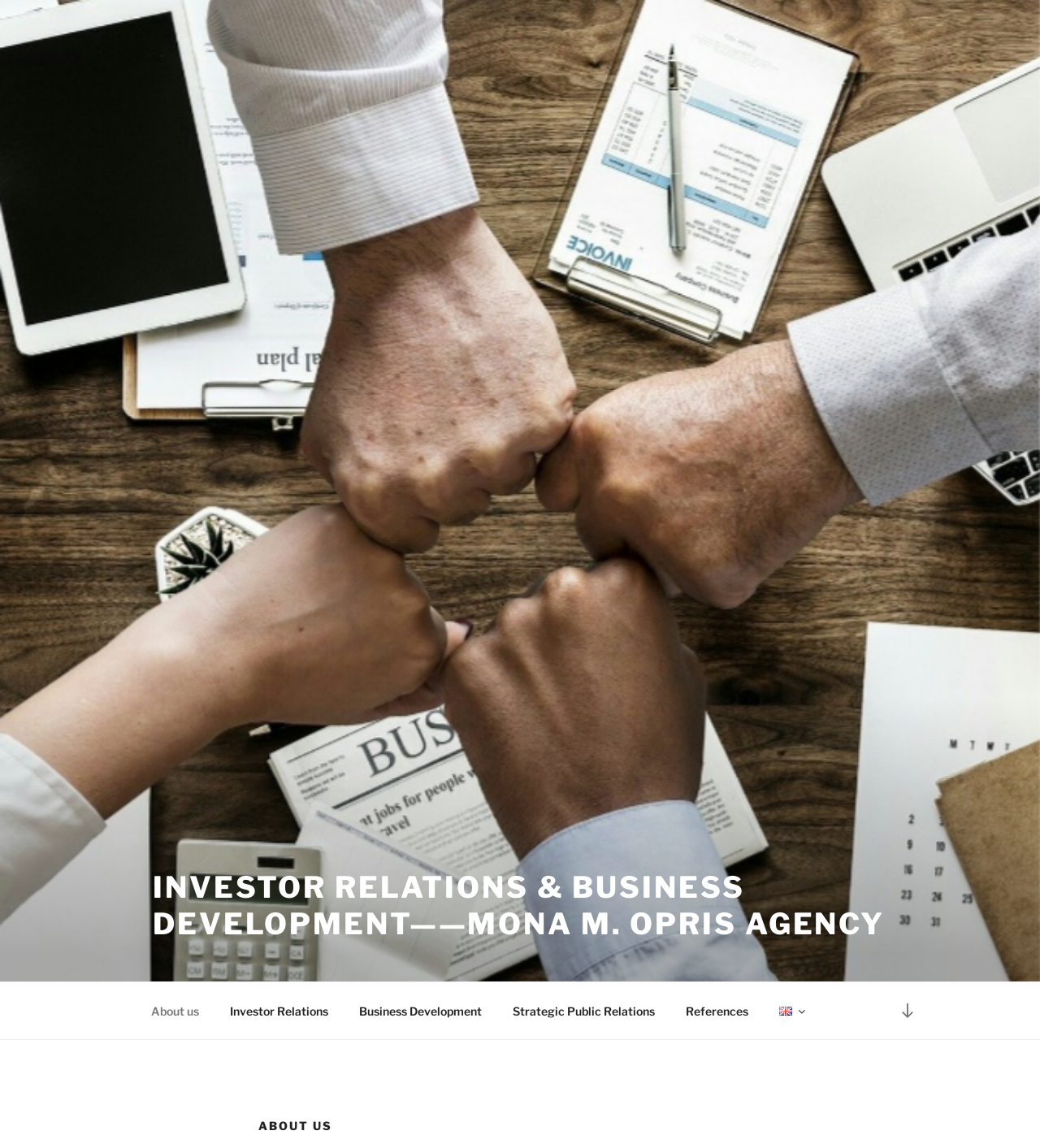Answer this question using a single word or a brief phrase:
What is the main category of the webpage?

Investor Relations